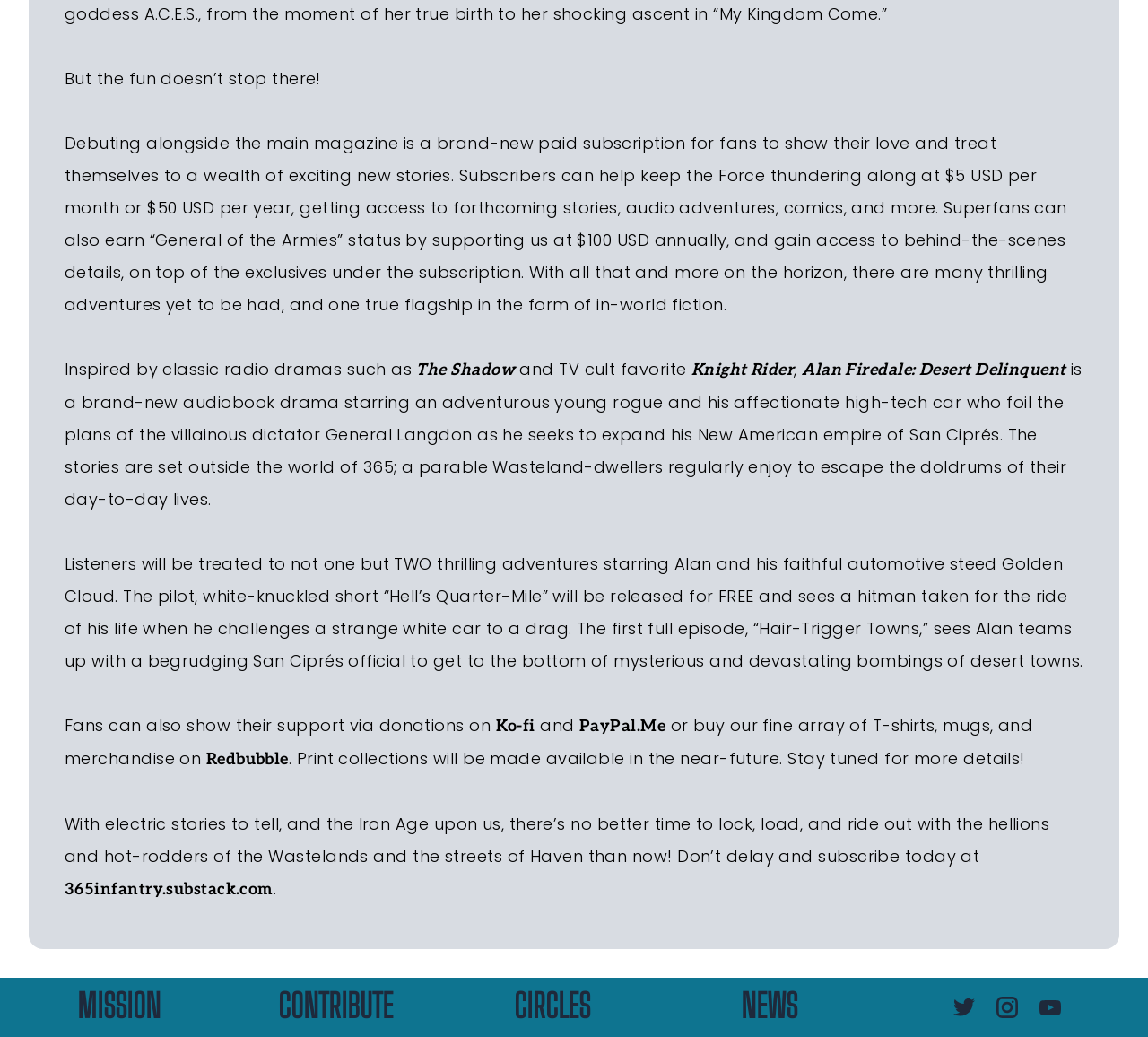Please find and report the bounding box coordinates of the element to click in order to perform the following action: "Subscribe to the magazine". The coordinates should be expressed as four float numbers between 0 and 1, in the format [left, top, right, bottom].

[0.056, 0.849, 0.238, 0.867]